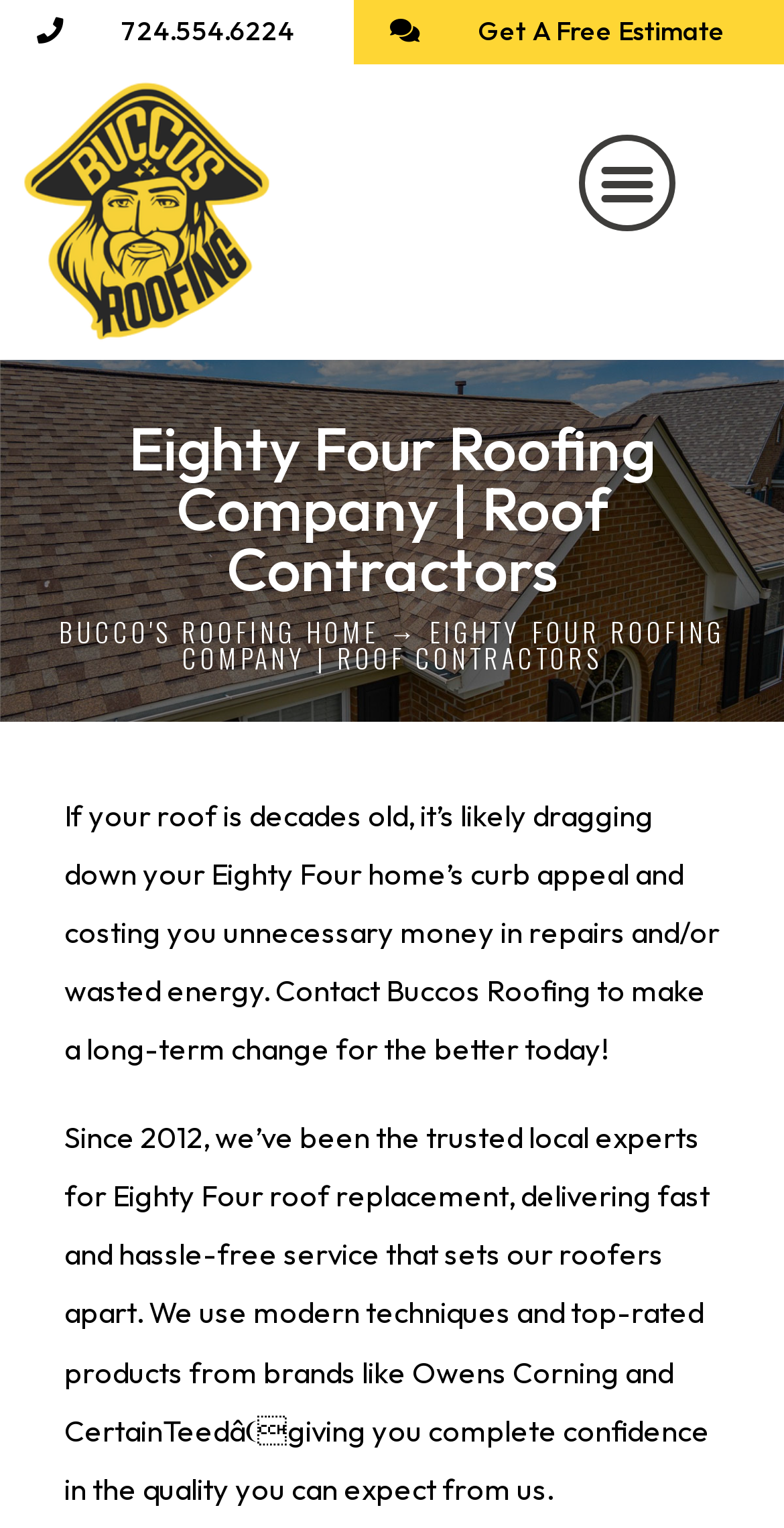Find and extract the text of the primary heading on the webpage.

Eighty Four Roofing Company | Roof Contractors